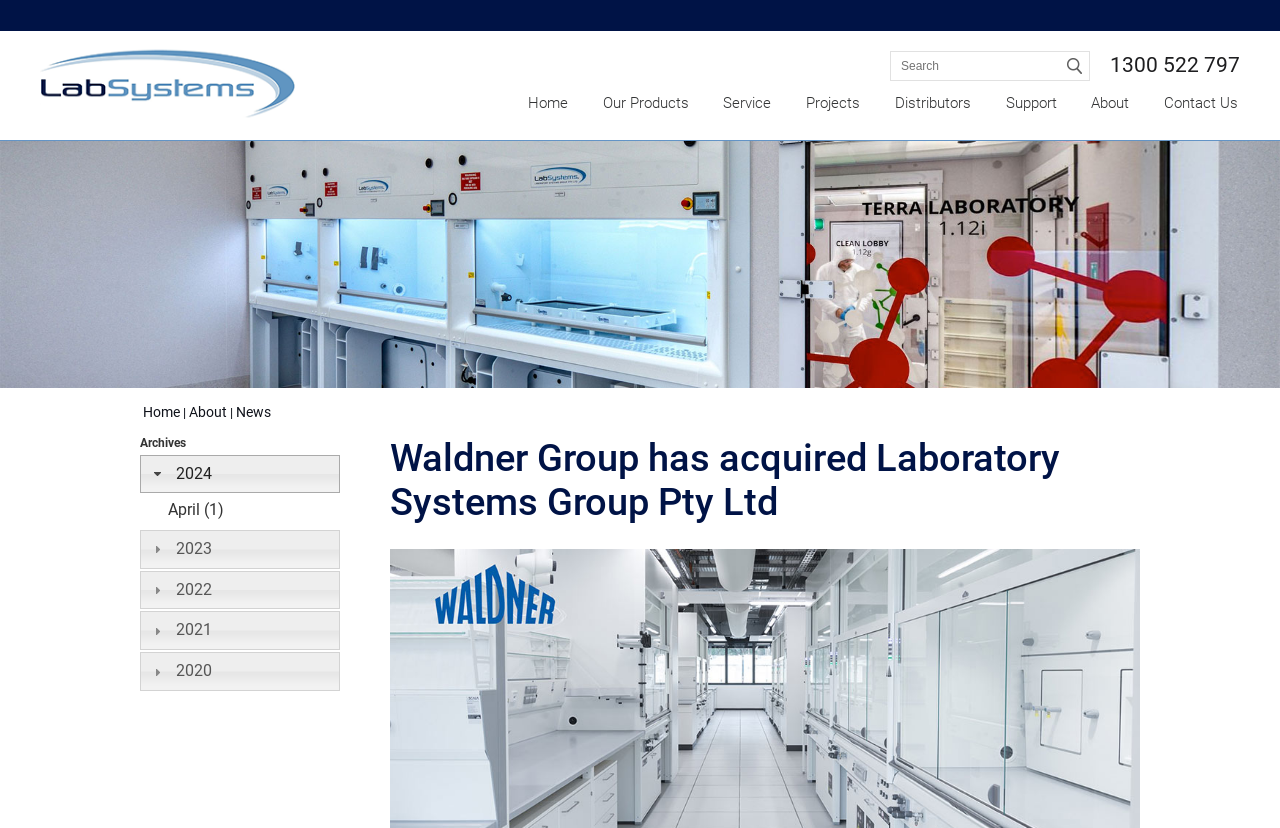Given the element description, predict the bounding box coordinates in the format (top-left x, top-left y, bottom-right x, bottom-right y), using floating point numbers between 0 and 1: 1300 522 797

[0.867, 0.064, 0.969, 0.093]